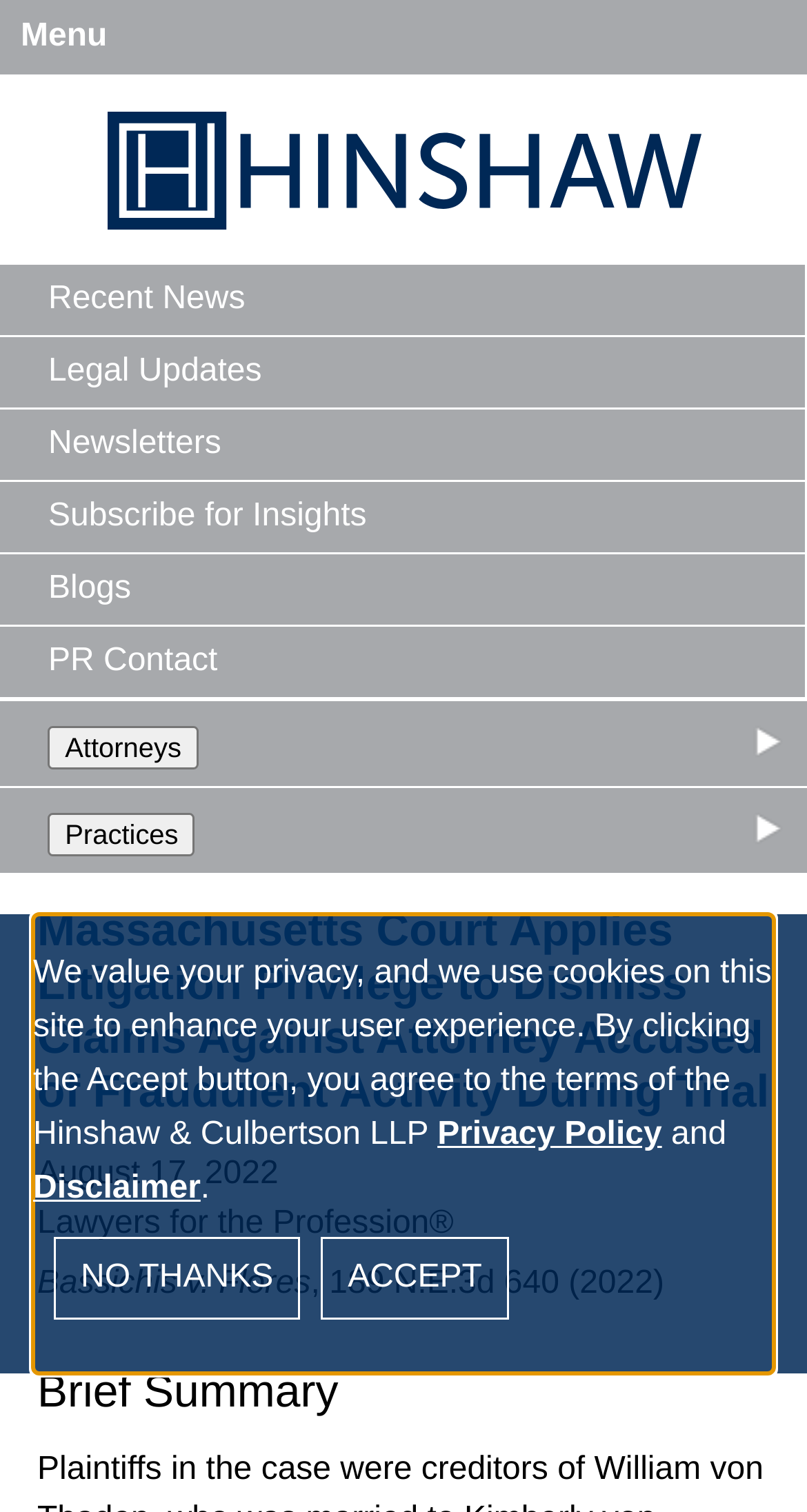Locate the bounding box coordinates of the clickable region necessary to complete the following instruction: "Click the Hinshaw & Culbertson LLP link". Provide the coordinates in the format of four float numbers between 0 and 1, i.e., [left, top, right, bottom].

[0.0, 0.0, 1.0, 0.152]